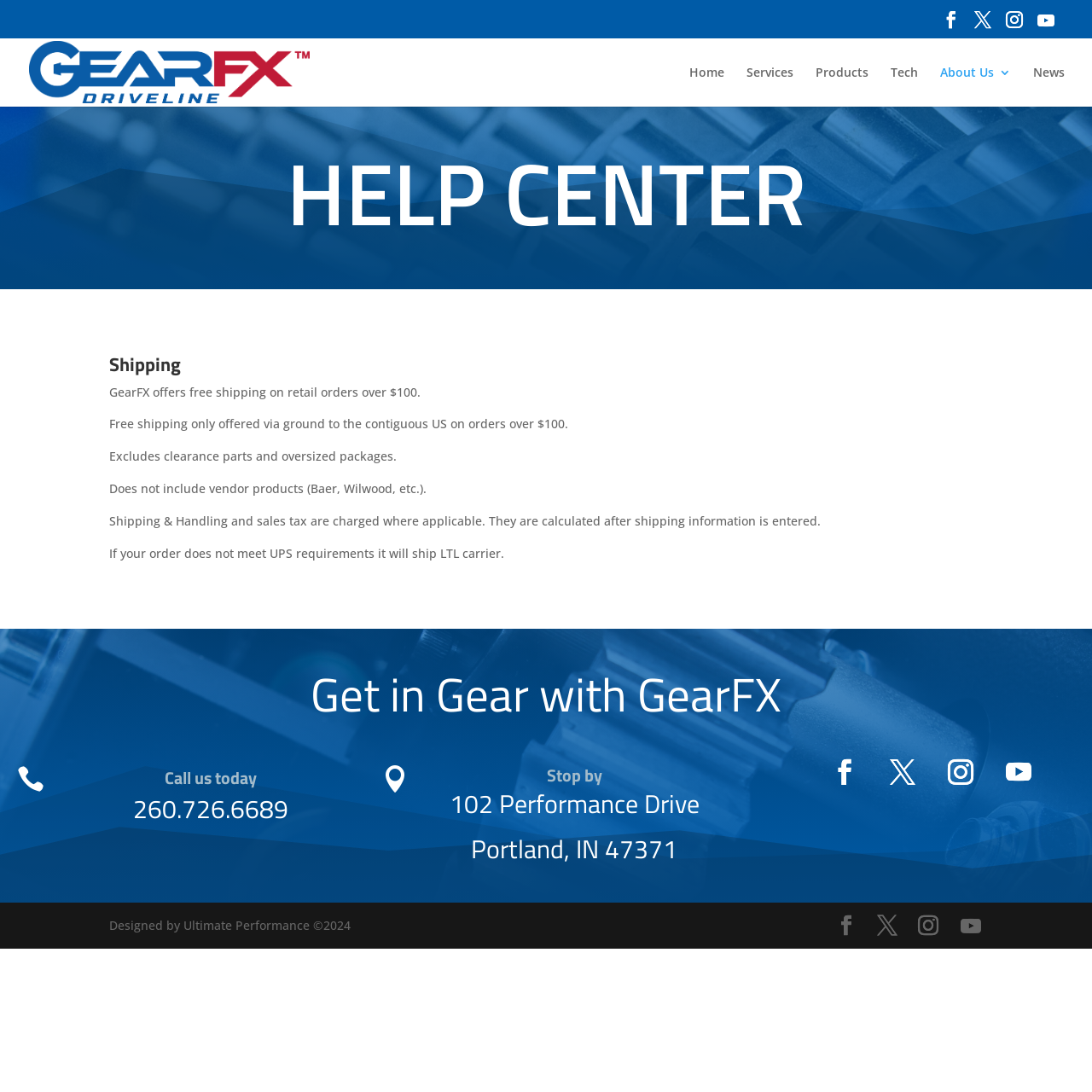Specify the bounding box coordinates of the area that needs to be clicked to achieve the following instruction: "Call the phone number".

[0.122, 0.722, 0.264, 0.758]